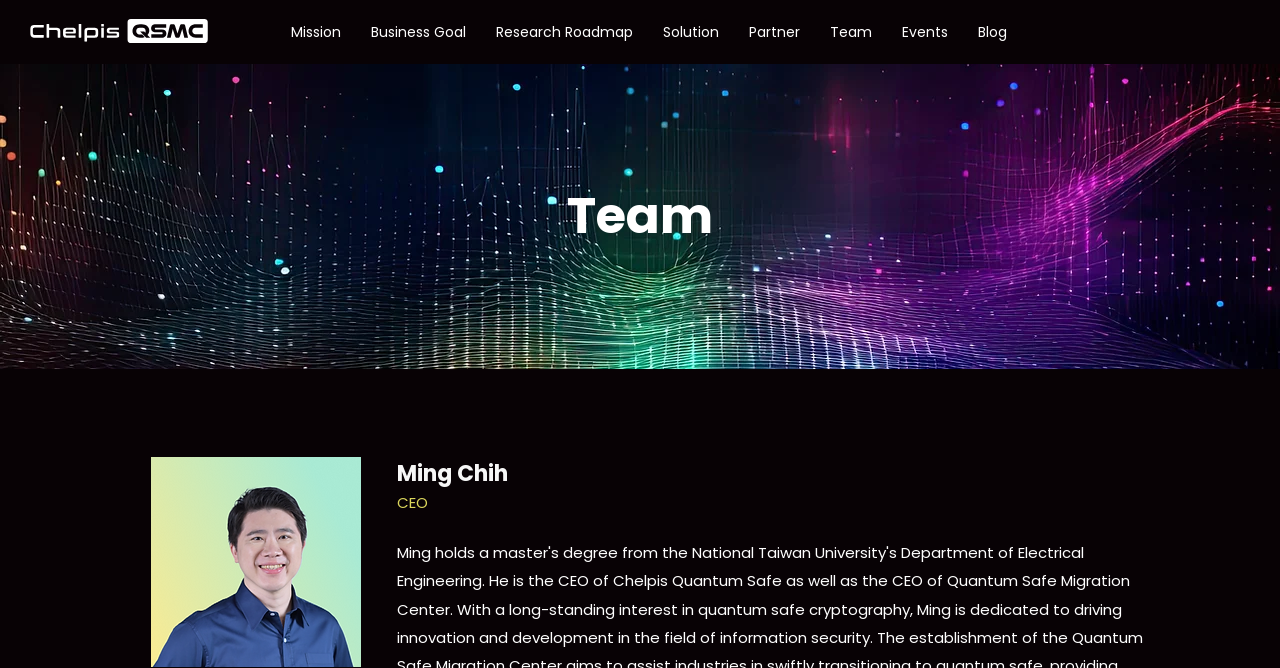Examine the screenshot and answer the question in as much detail as possible: What is the background image about?

I found the image description 'vecteezy_abstract-technology-big-data-background-concept-artificial_21776322_902.jpg', which suggests that the background image is related to abstract technology.